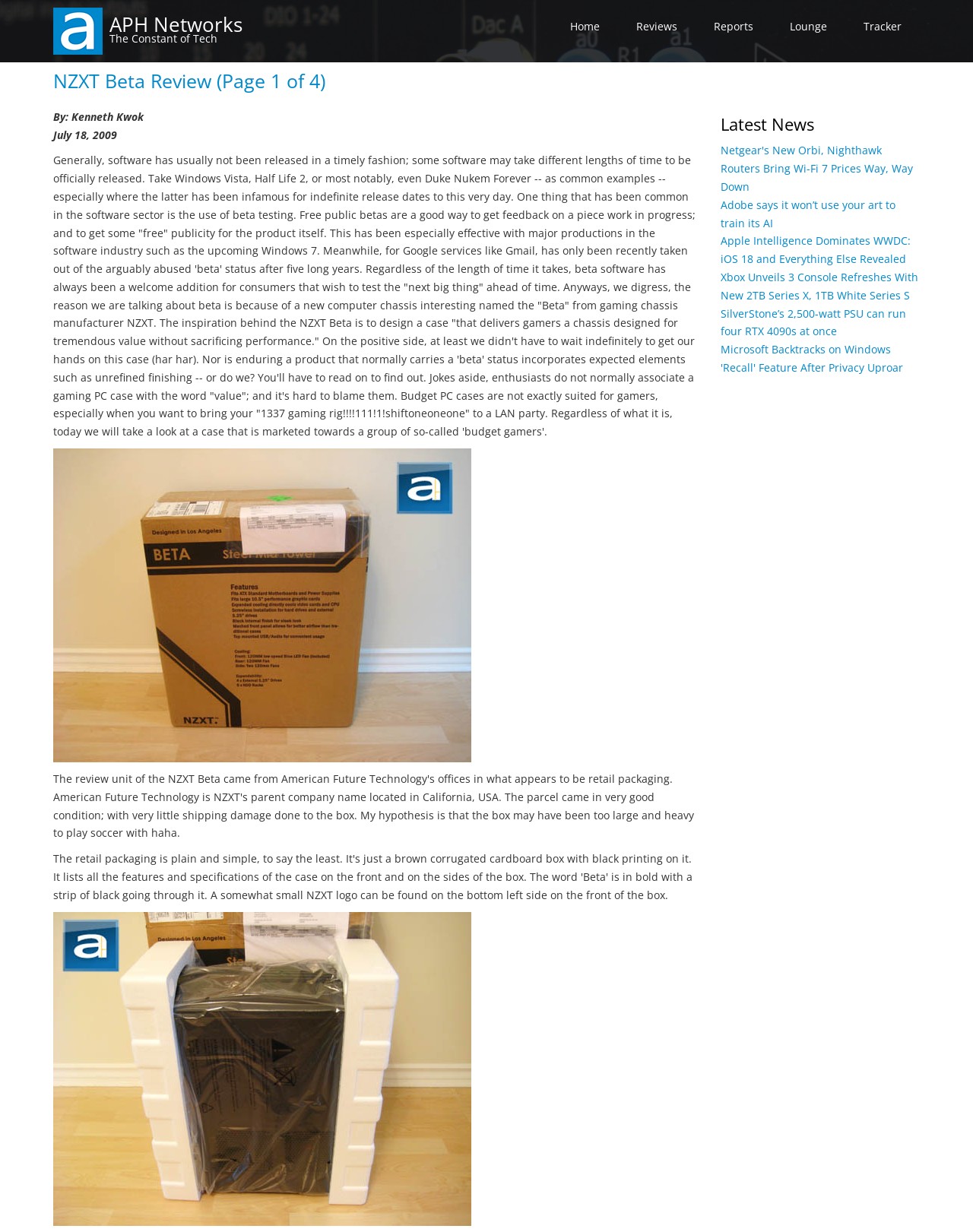Please find the bounding box for the UI component described as follows: "Tracker".

[0.869, 0.006, 0.945, 0.036]